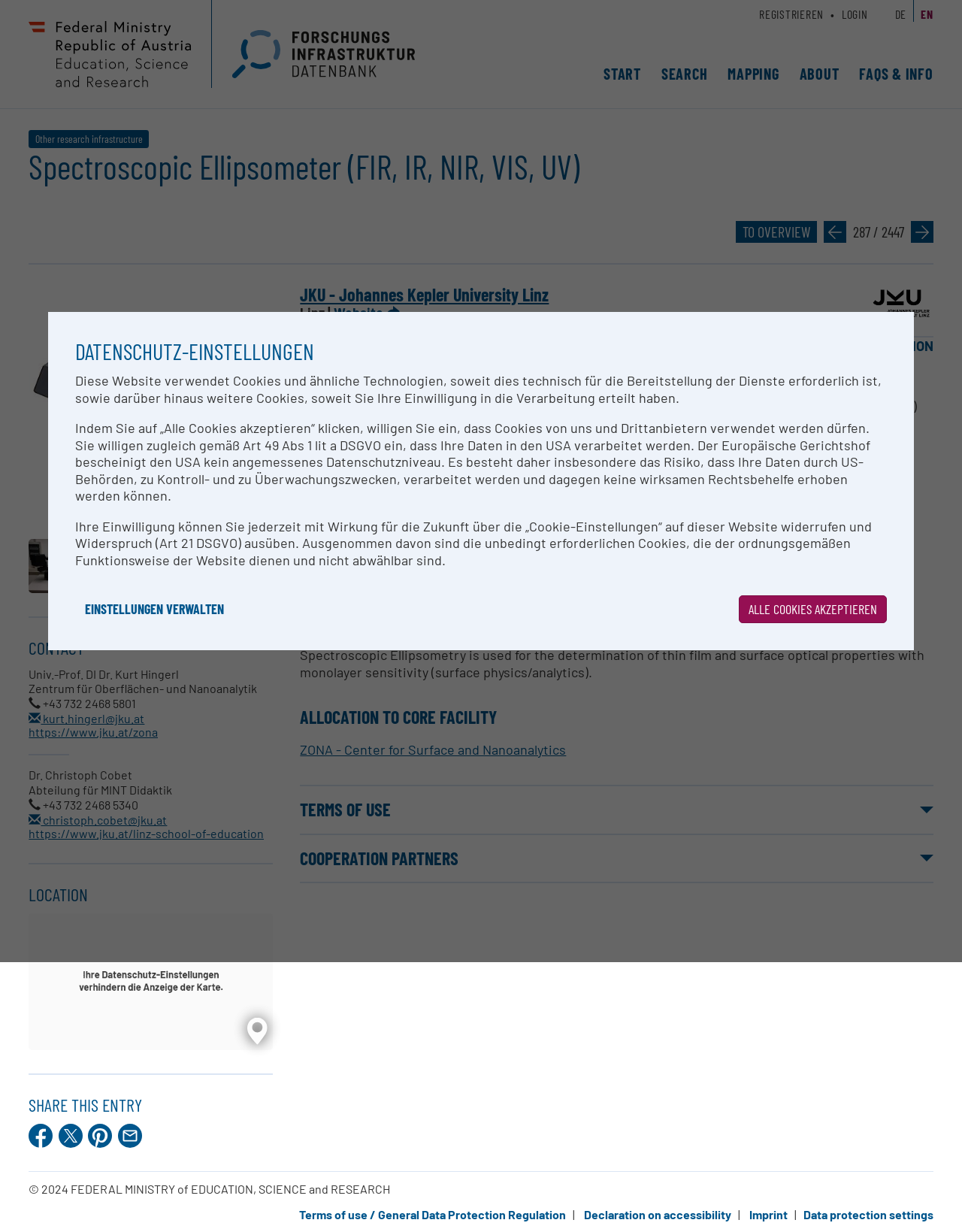Give a one-word or phrase response to the following question: What is the method used for research?

Spectroscopic Ellipsometry